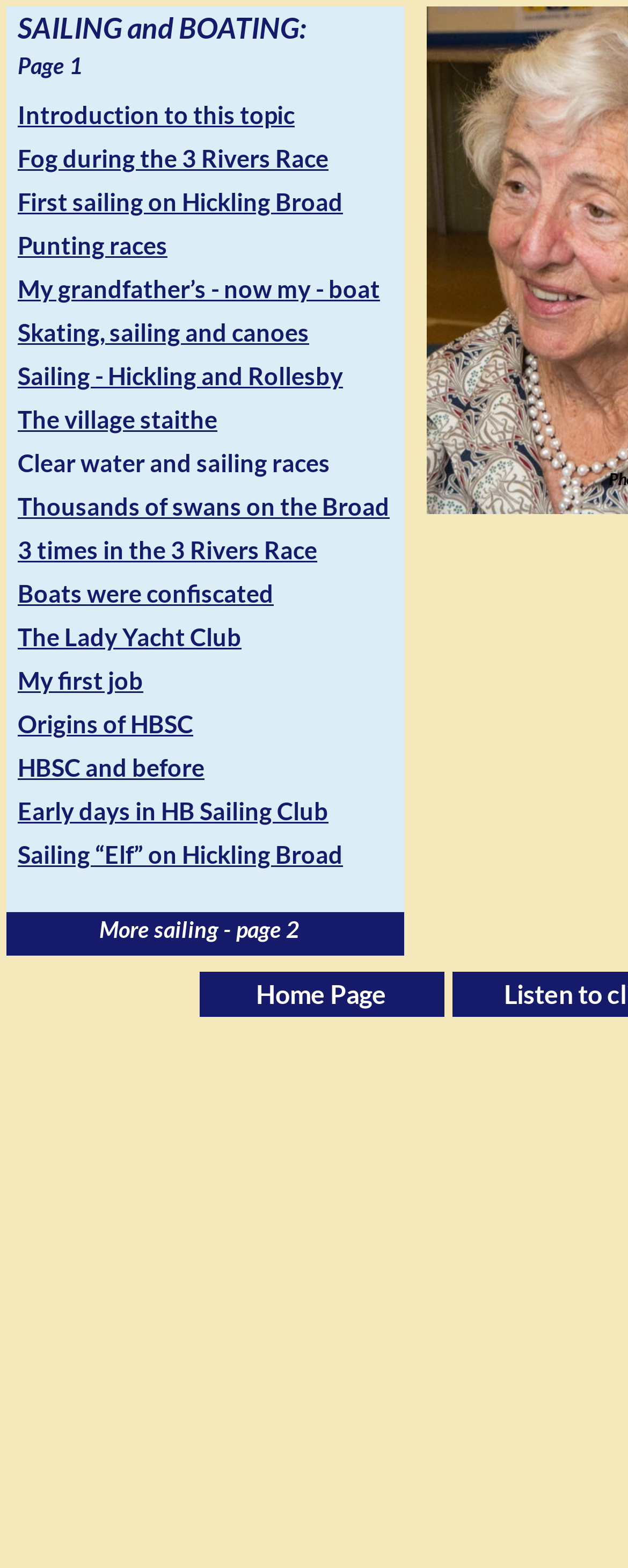Please specify the bounding box coordinates of the clickable region to carry out the following instruction: "go to page 2". The coordinates should be four float numbers between 0 and 1, in the format [left, top, right, bottom].

[0.01, 0.582, 0.644, 0.609]